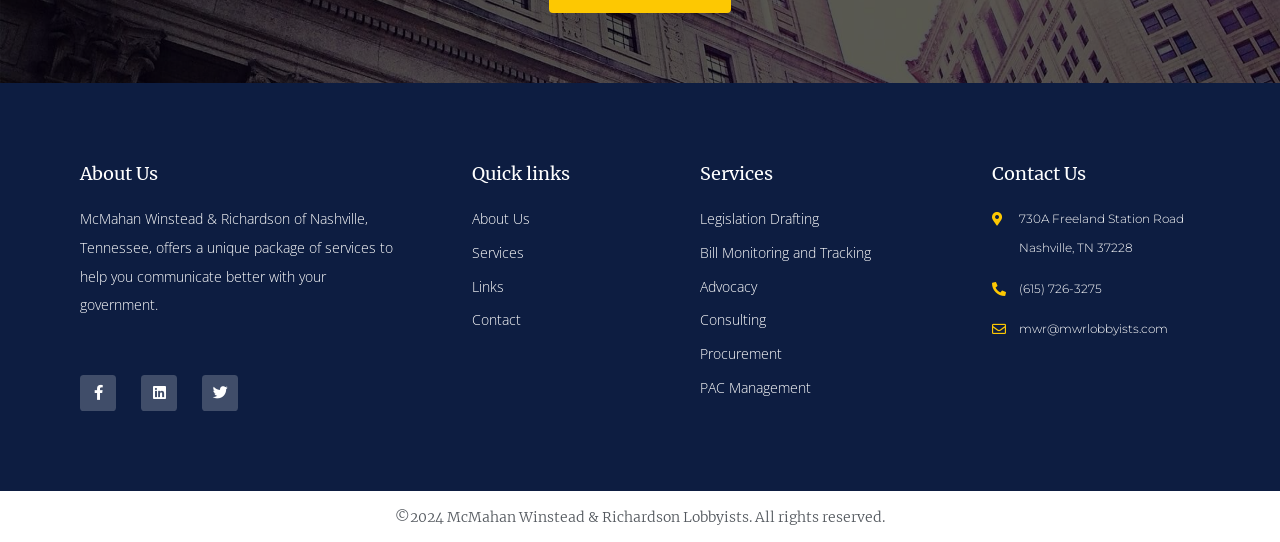Point out the bounding box coordinates of the section to click in order to follow this instruction: "Contact via phone".

[0.775, 0.507, 0.937, 0.56]